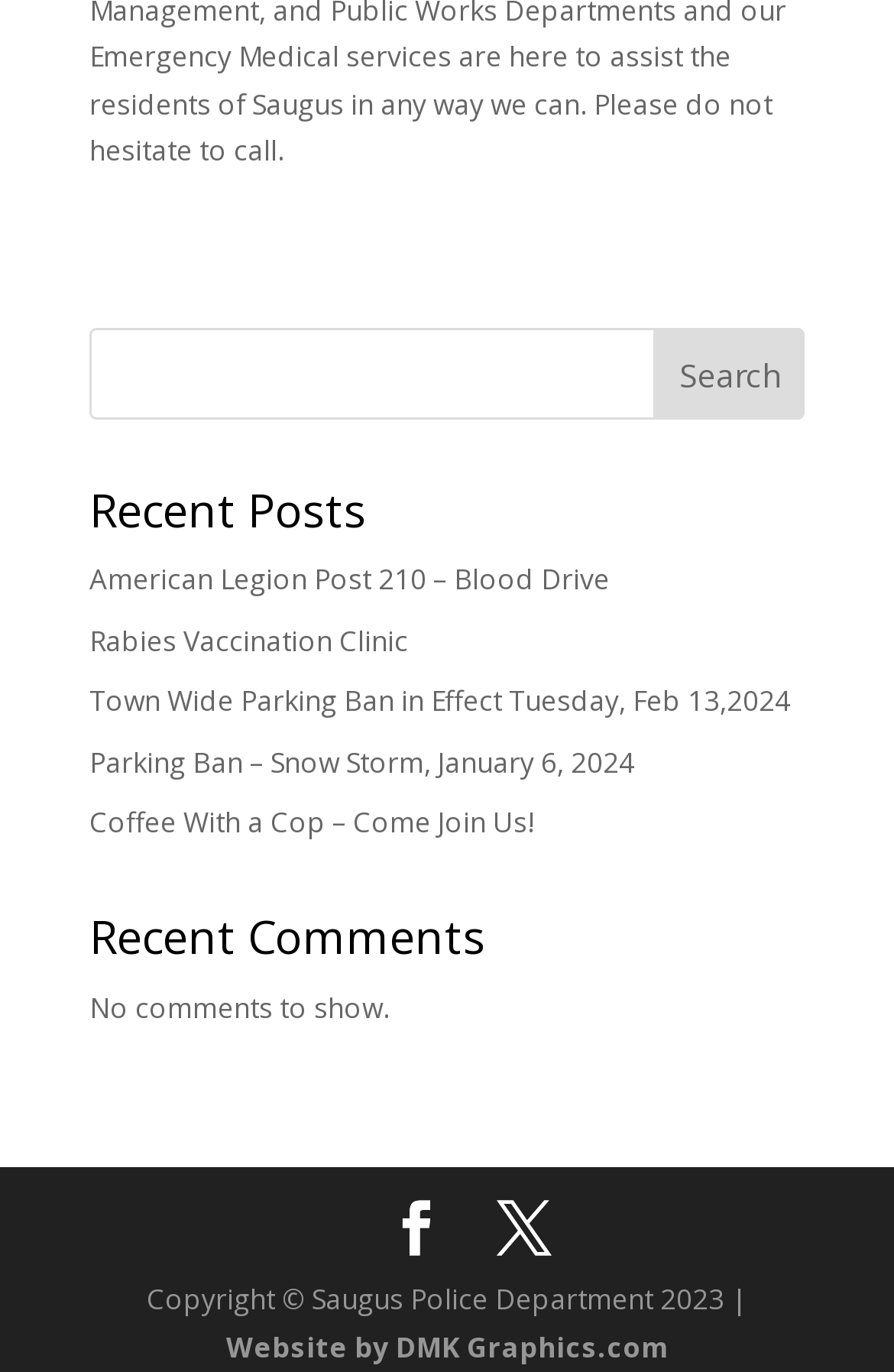Mark the bounding box of the element that matches the following description: "Website by DMK Graphics.com".

[0.253, 0.967, 0.747, 0.996]